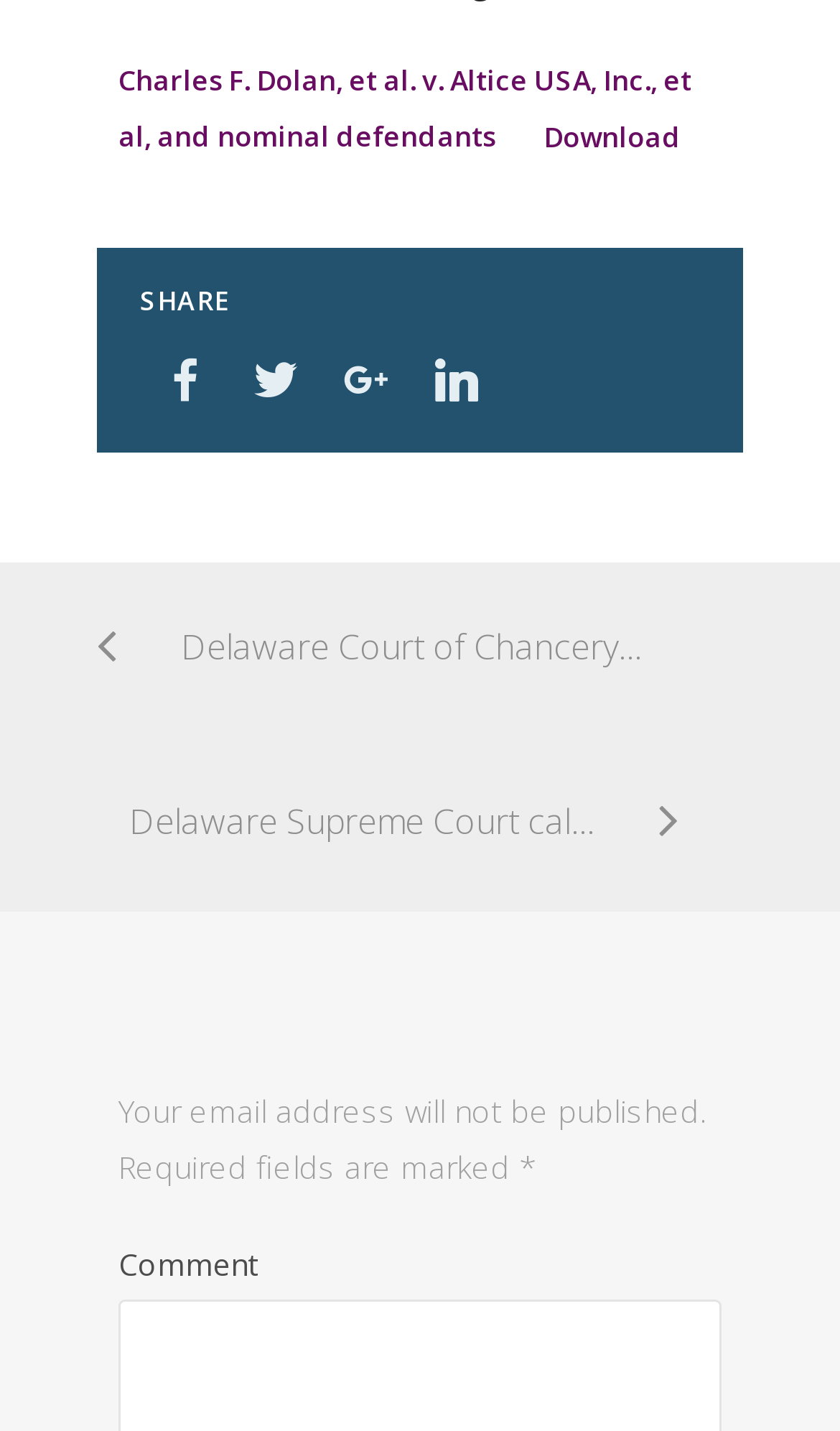Use a single word or phrase to respond to the question:
What is the topic of the second link on the webpage?

Delaware Court of Chancery